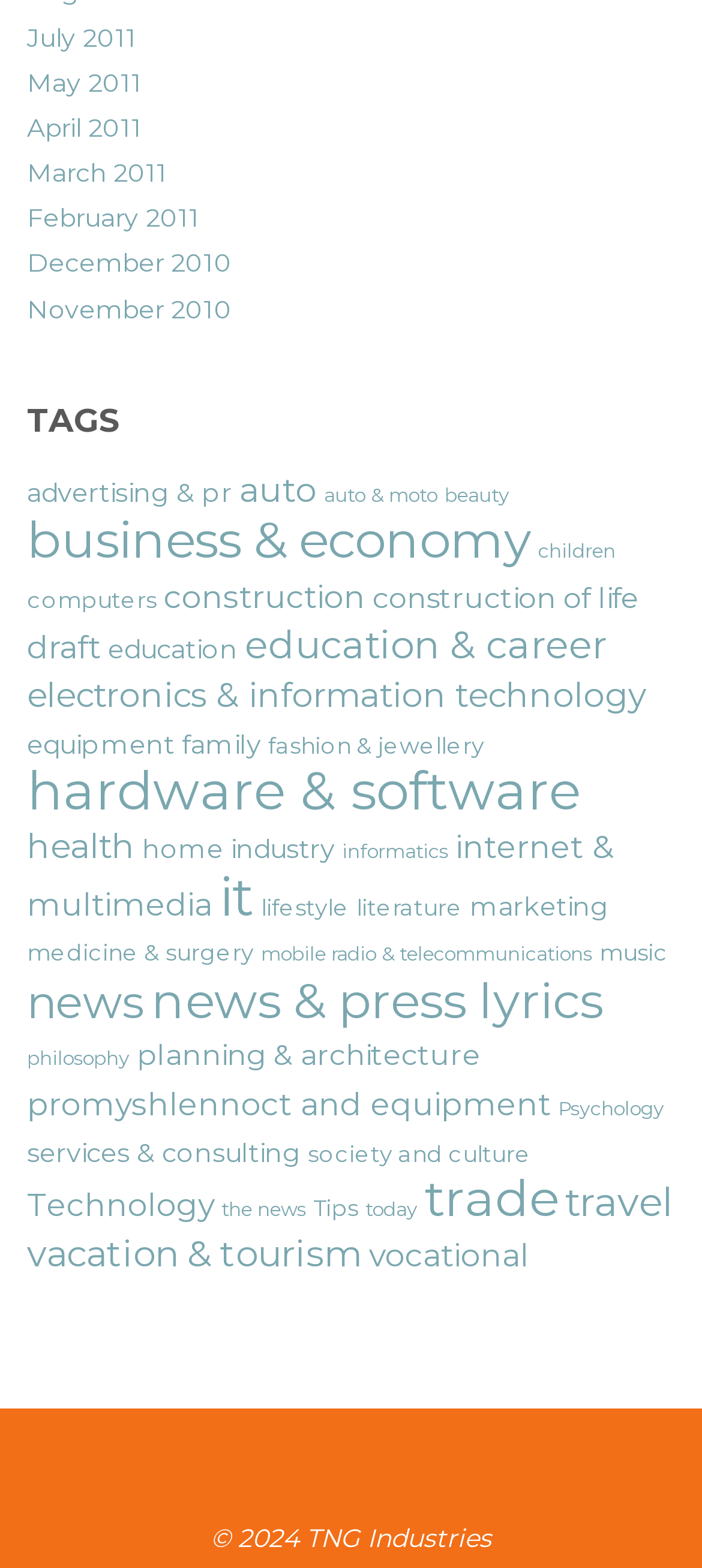Determine the bounding box for the UI element described here: "equipment".

[0.038, 0.464, 0.249, 0.485]